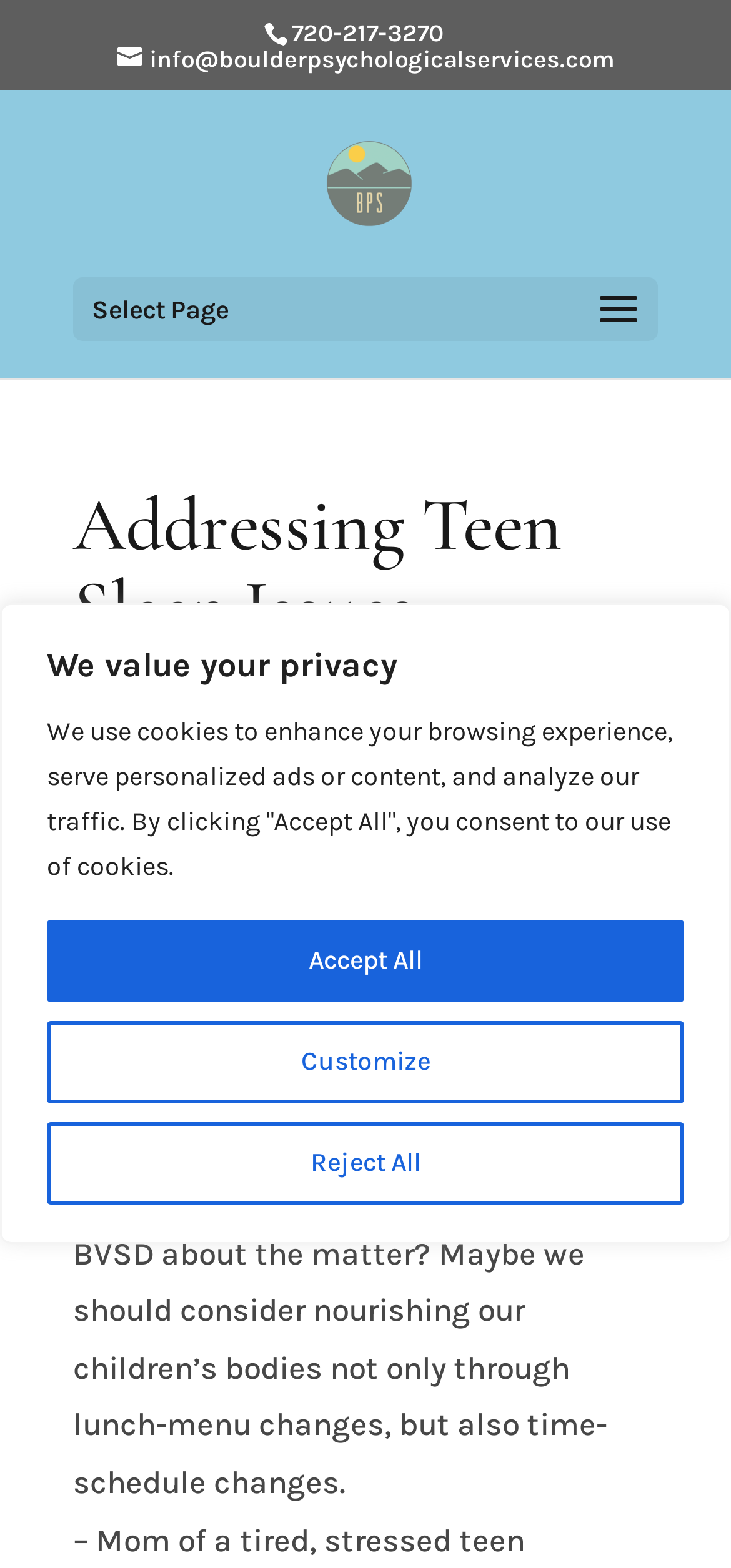Find and generate the main title of the webpage.

Addressing Teen Sleep Issues